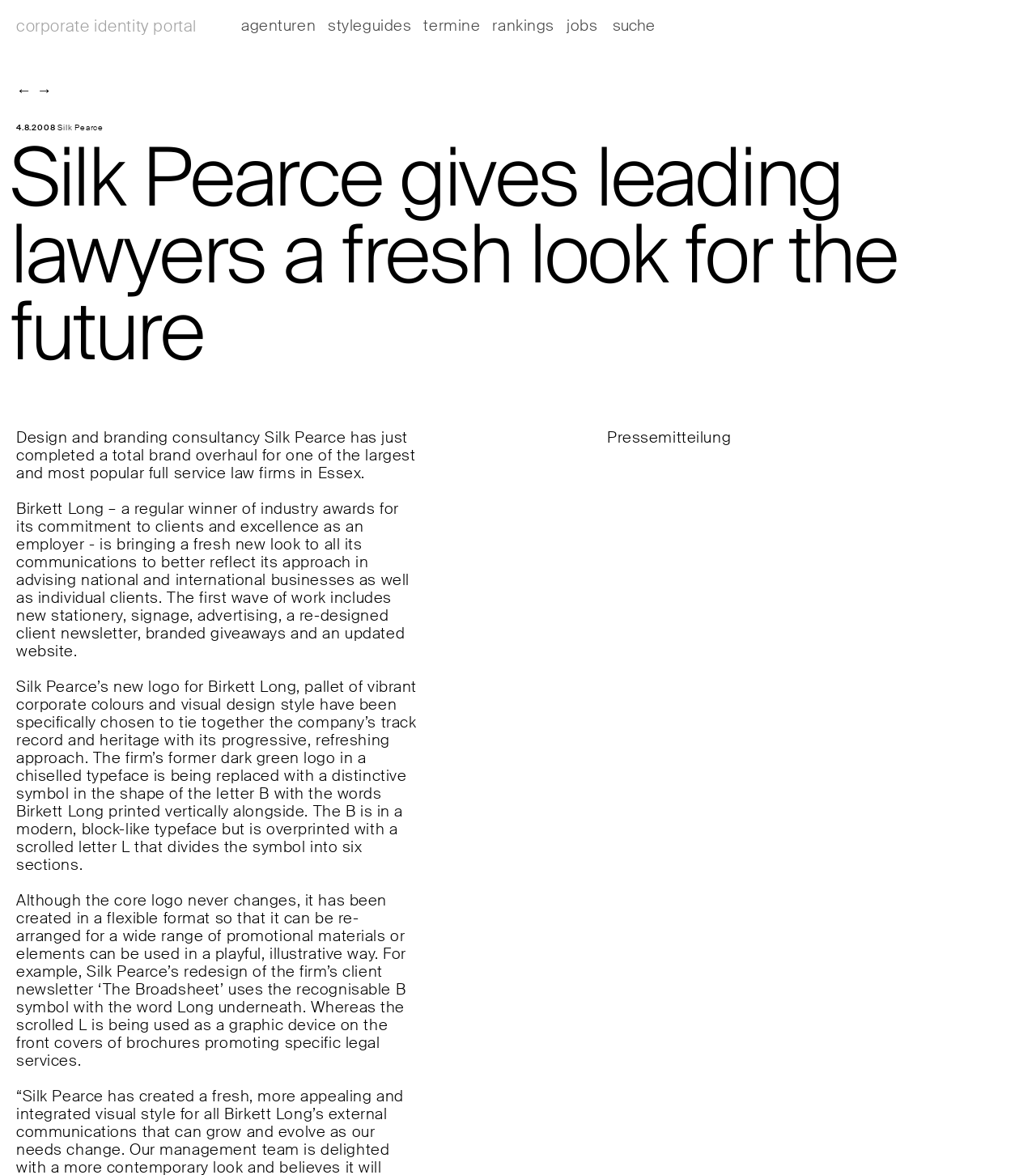Answer the following in one word or a short phrase: 
How many sections does the logo of Birkett Long have?

6